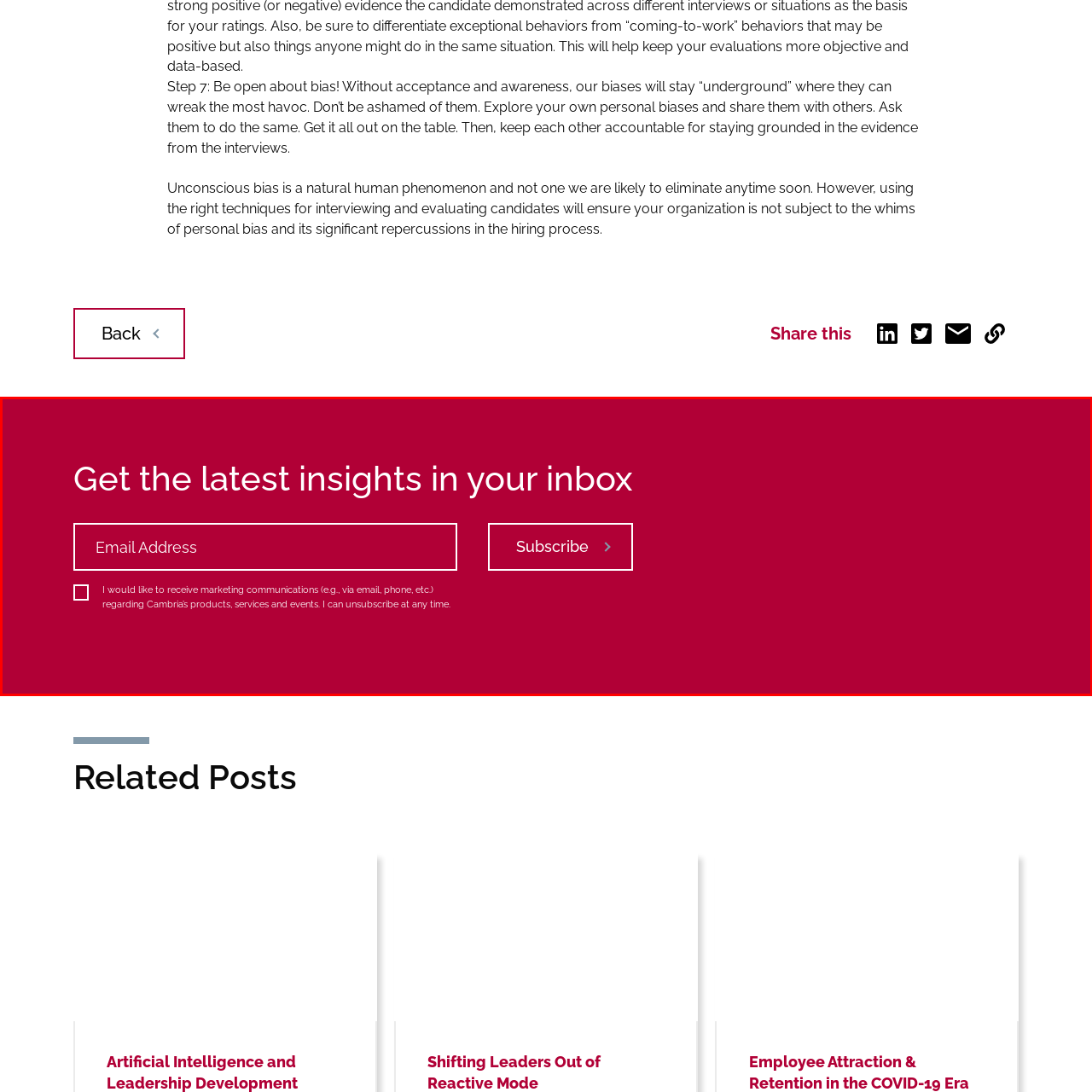Study the part of the image enclosed in the turquoise frame and answer the following question with detailed information derived from the image: 
What is the function of the checkbox?

The checkbox allows users to opt-in for receiving marketing communications from Cambria, including information about their products, services, and events, with the assurance that they can unsubscribe at any time.